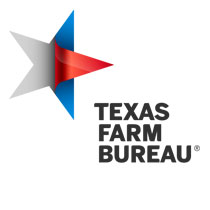Answer the question in one word or a short phrase:
What is overlapped by the red ribbon?

The star